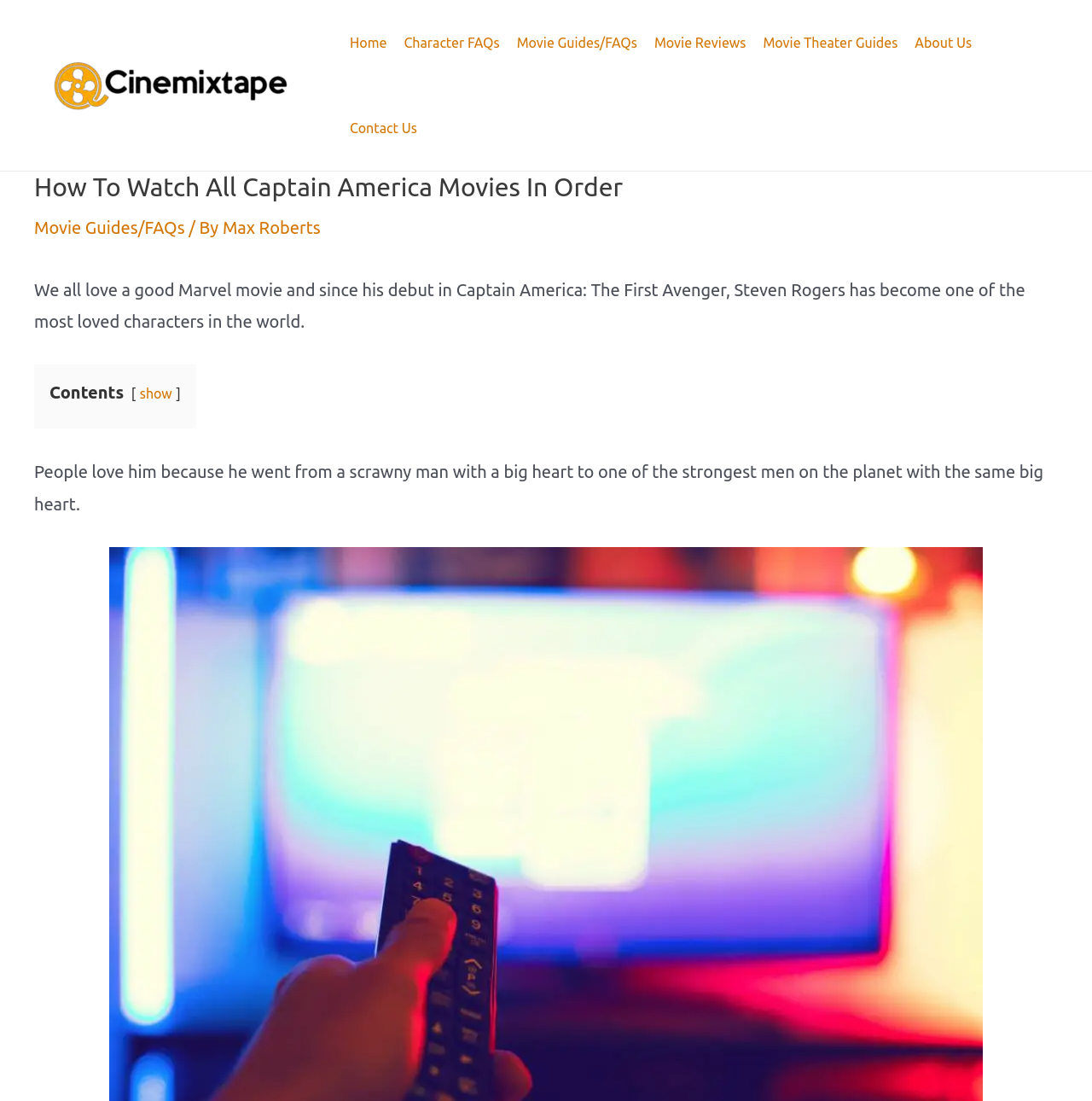Please identify the bounding box coordinates of the element that needs to be clicked to perform the following instruction: "go to home page".

[0.312, 0.0, 0.362, 0.078]